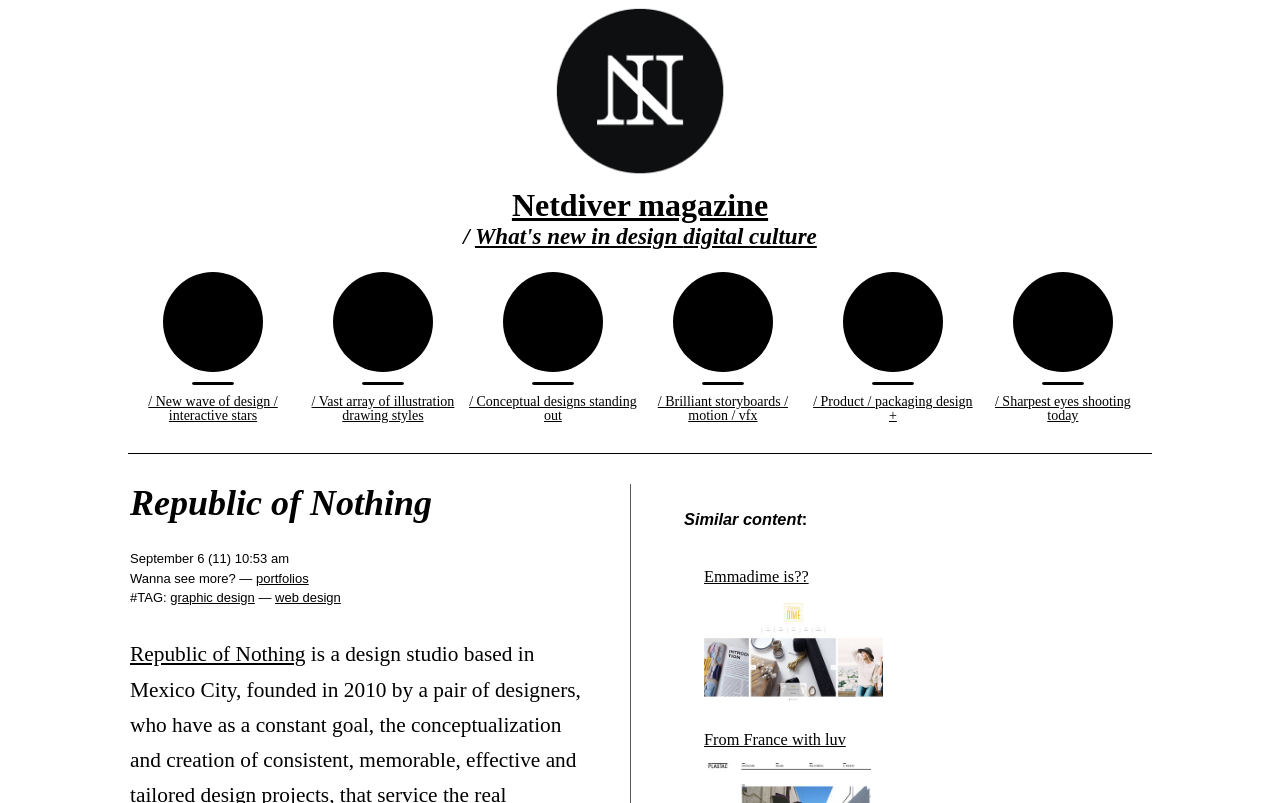Please mark the bounding box coordinates of the area that should be clicked to carry out the instruction: "Click on the Netdiver Mag logo".

[0.428, 0.217, 0.572, 0.234]